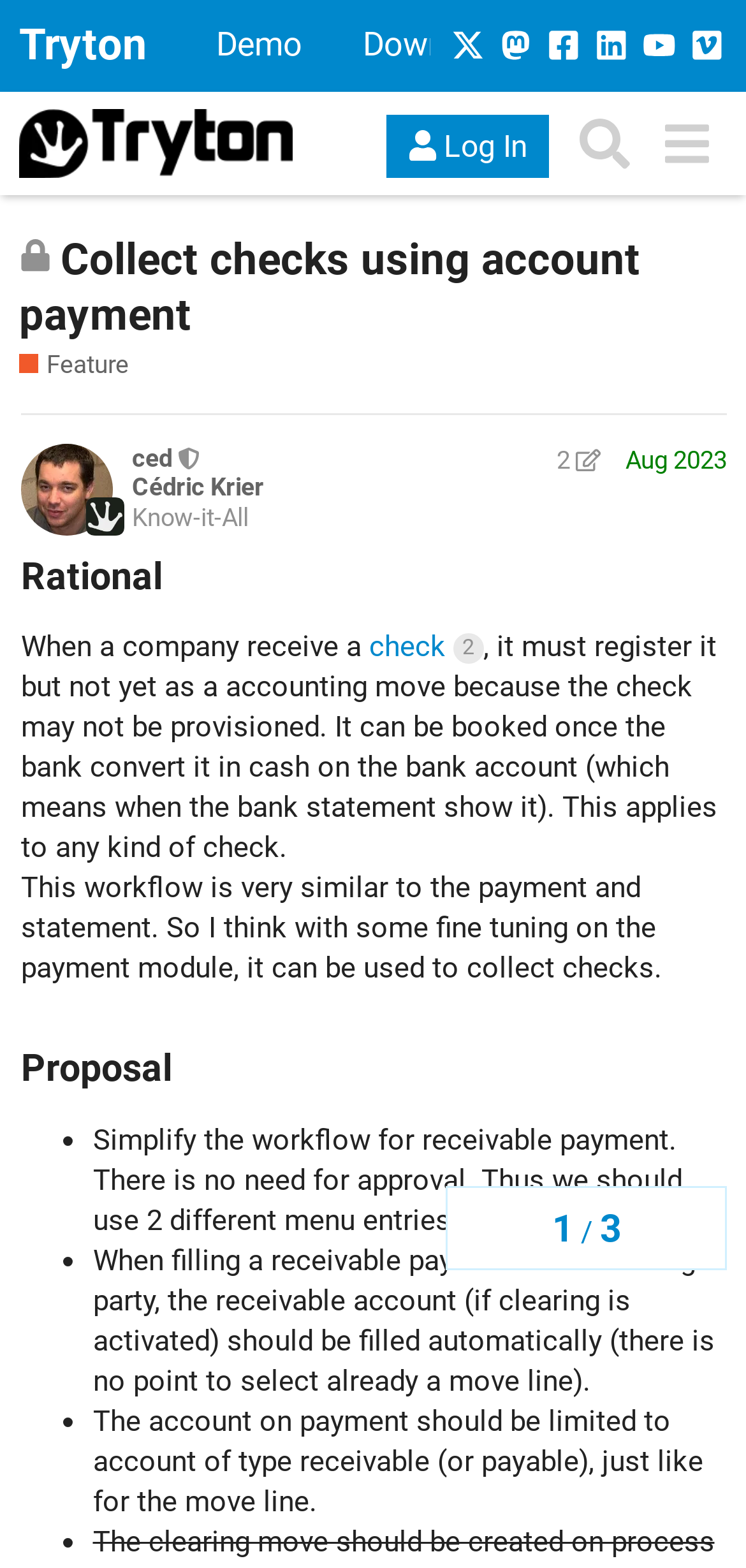Please answer the following question using a single word or phrase: 
How many replies are allowed in this topic?

No longer accepts new replies